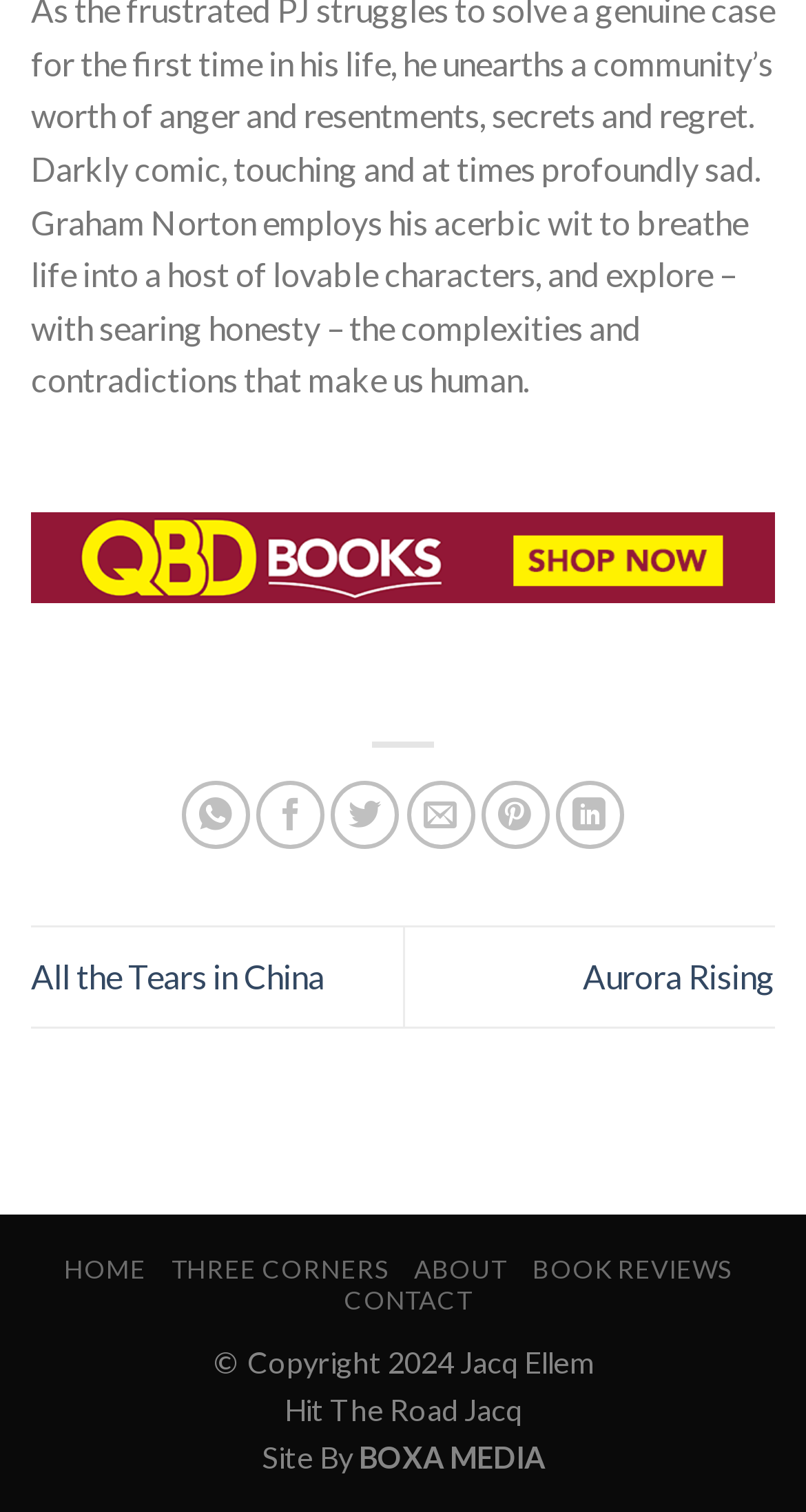What is the name of the website?
Using the image as a reference, give an elaborate response to the question.

I examined the text at the bottom of the webpage and found that the name of the website is 'Hit The Road Jacq', as indicated by the text 'Hit The Road Jacq'.